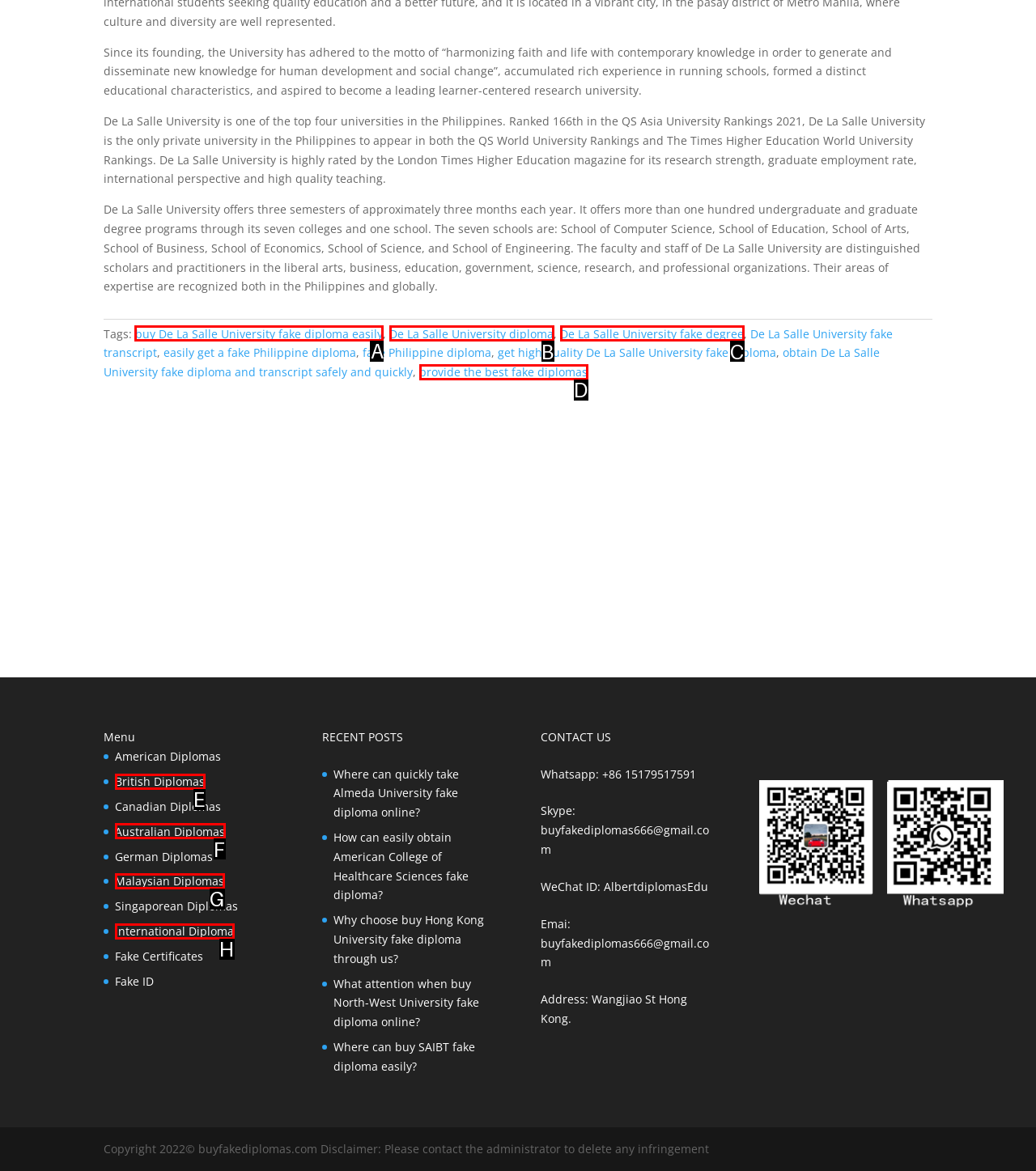Tell me which UI element to click to fulfill the given task: click De La Salle University fake diploma easily. Respond with the letter of the correct option directly.

A